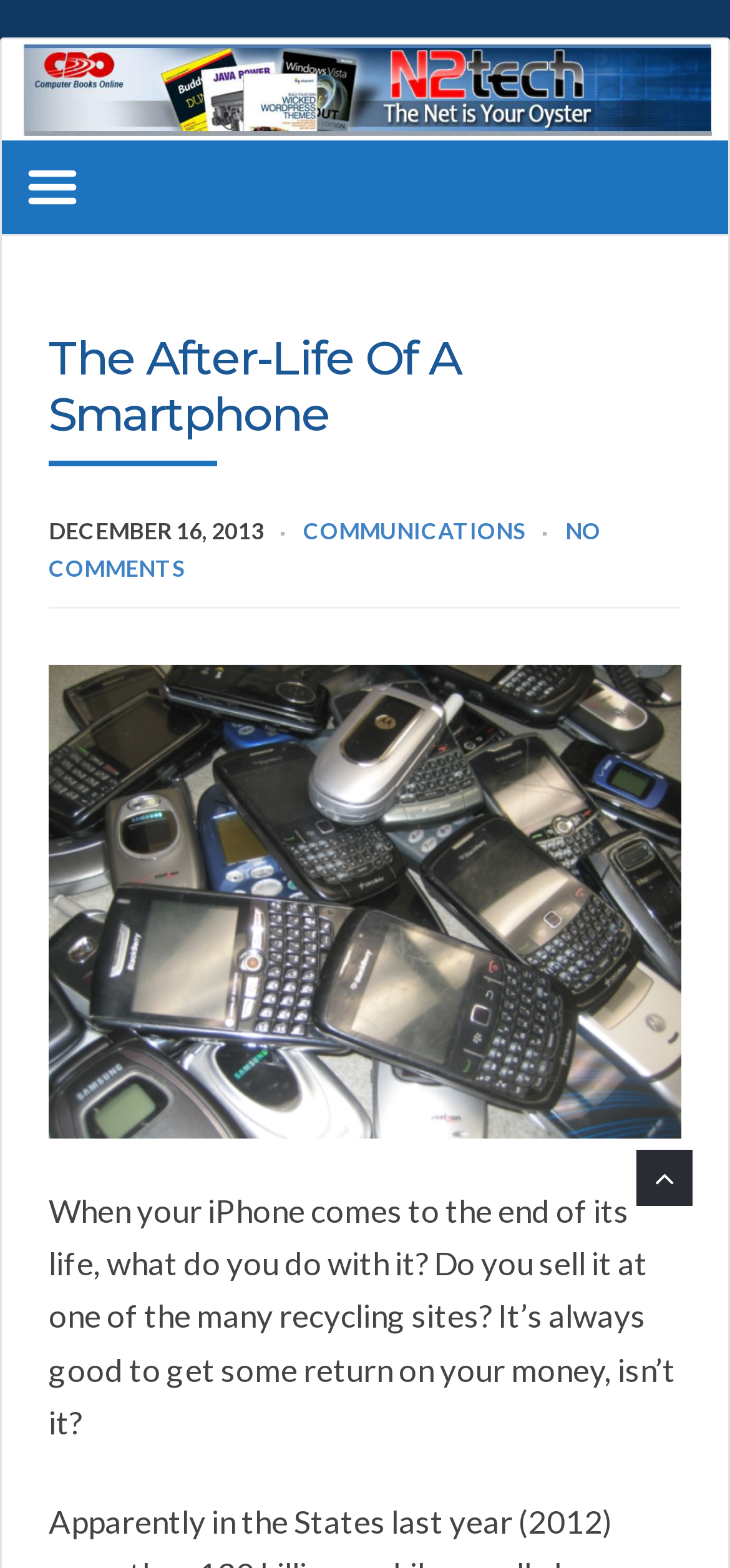What is the category of the article?
Please respond to the question with a detailed and informative answer.

I found the category of the article by looking at the link element that appears below the date, which says 'COMMUNICATIONS'. This suggests that the article belongs to the COMMUNICATIONS category.